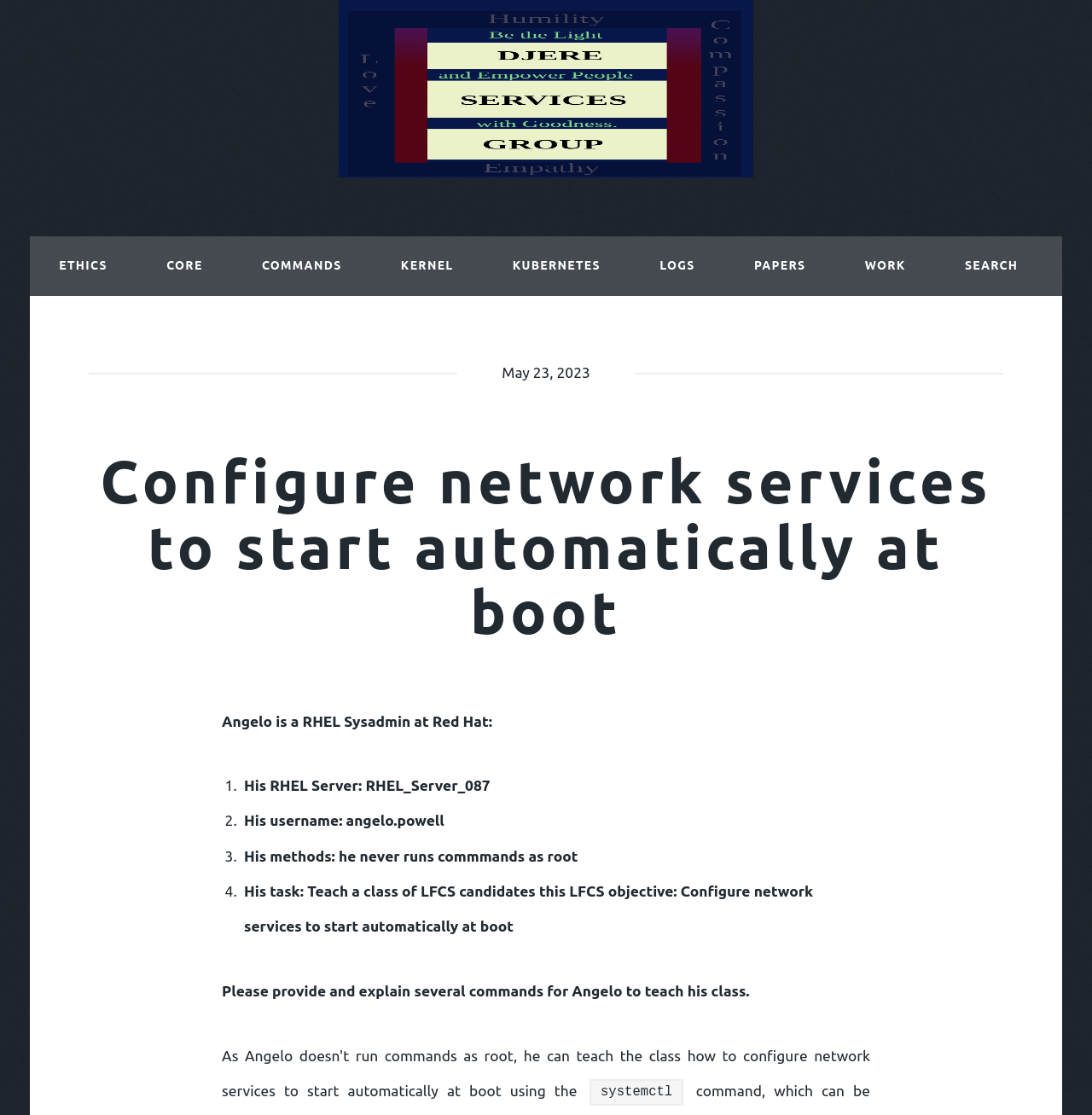Find the bounding box coordinates for the element that must be clicked to complete the instruction: "Click on SEARCH link". The coordinates should be four float numbers between 0 and 1, indicated as [left, top, right, bottom].

[0.856, 0.212, 0.959, 0.266]